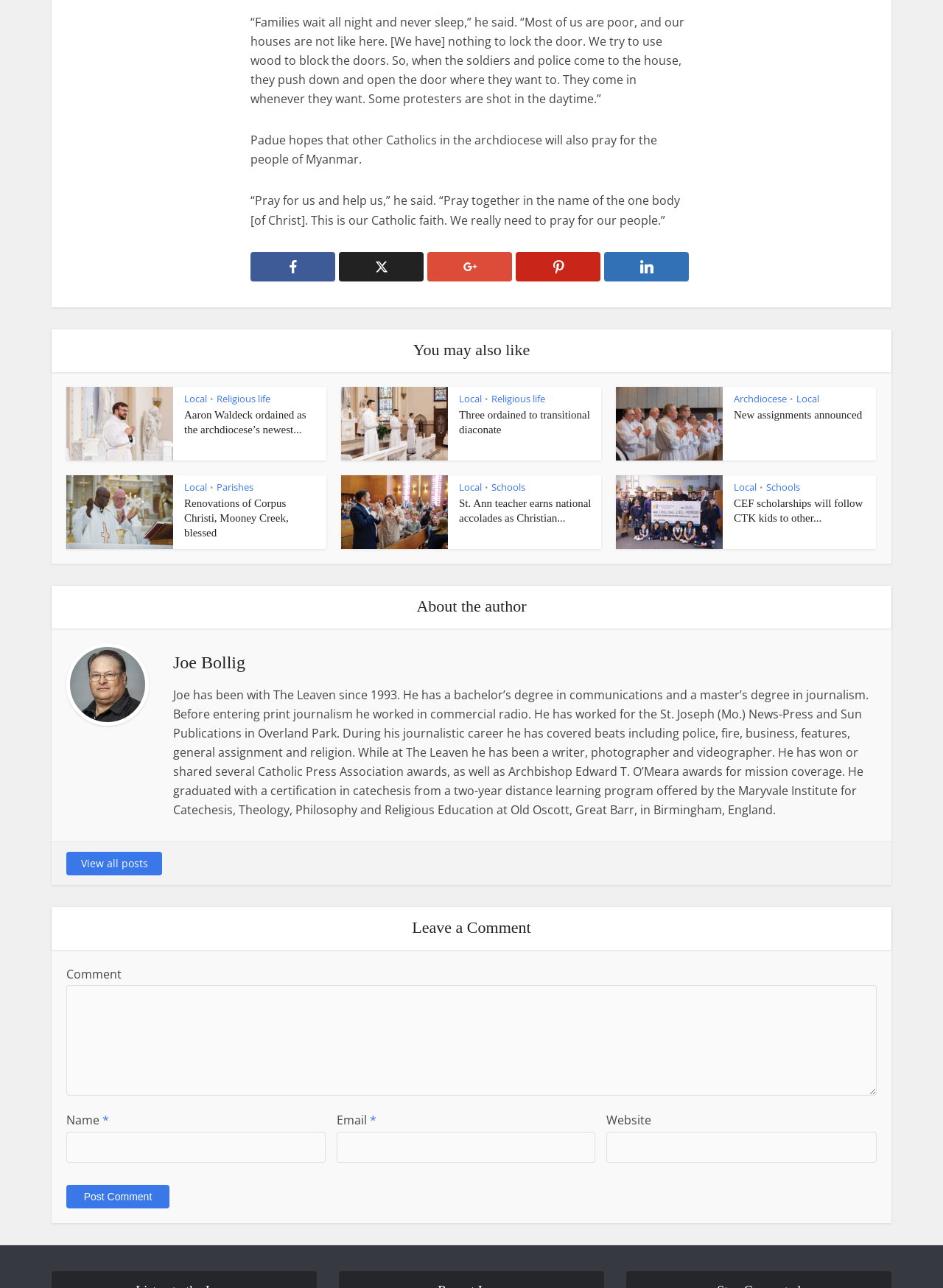Show the bounding box coordinates of the element that should be clicked to complete the task: "Click the 'Post Comment' button".

[0.07, 0.92, 0.18, 0.938]